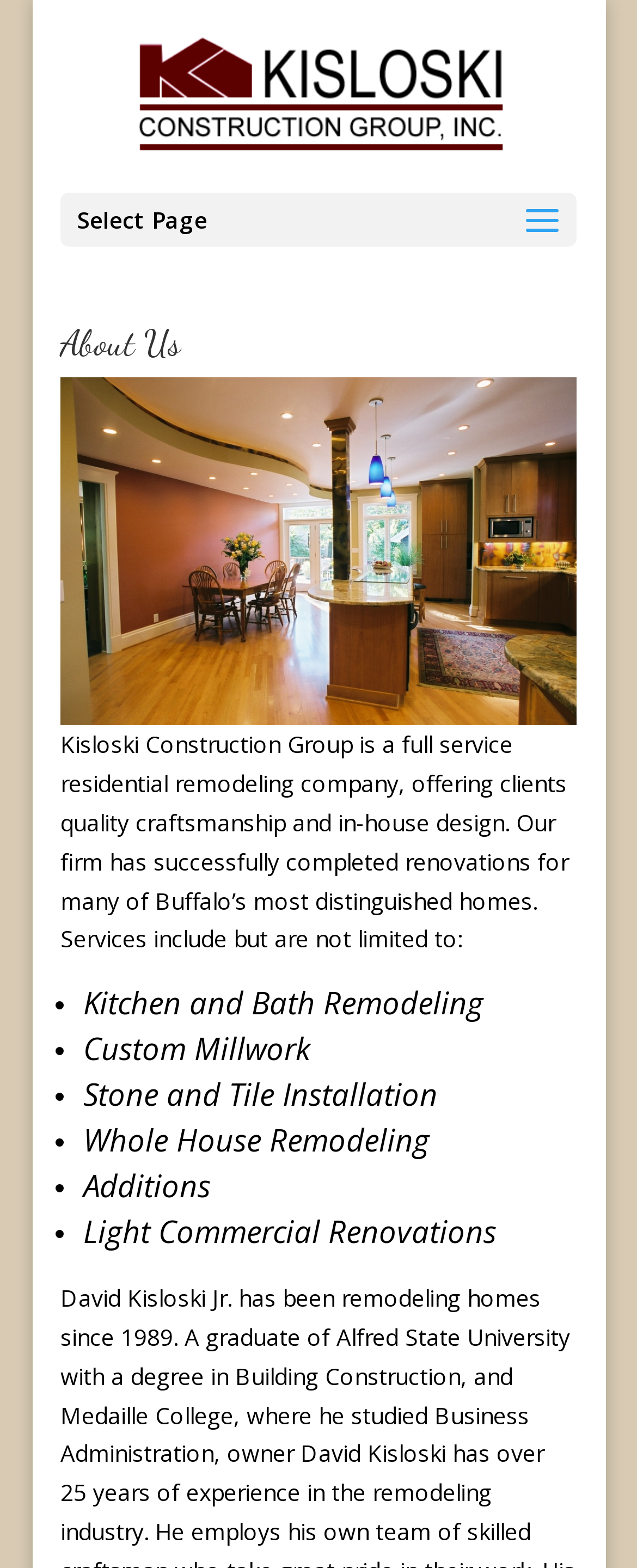What type of company is Kisloski Construction?
Please use the image to deliver a detailed and complete answer.

The page describes Kisloski Construction as a 'full service residential remodeling company', indicating that it specializes in remodeling homes.